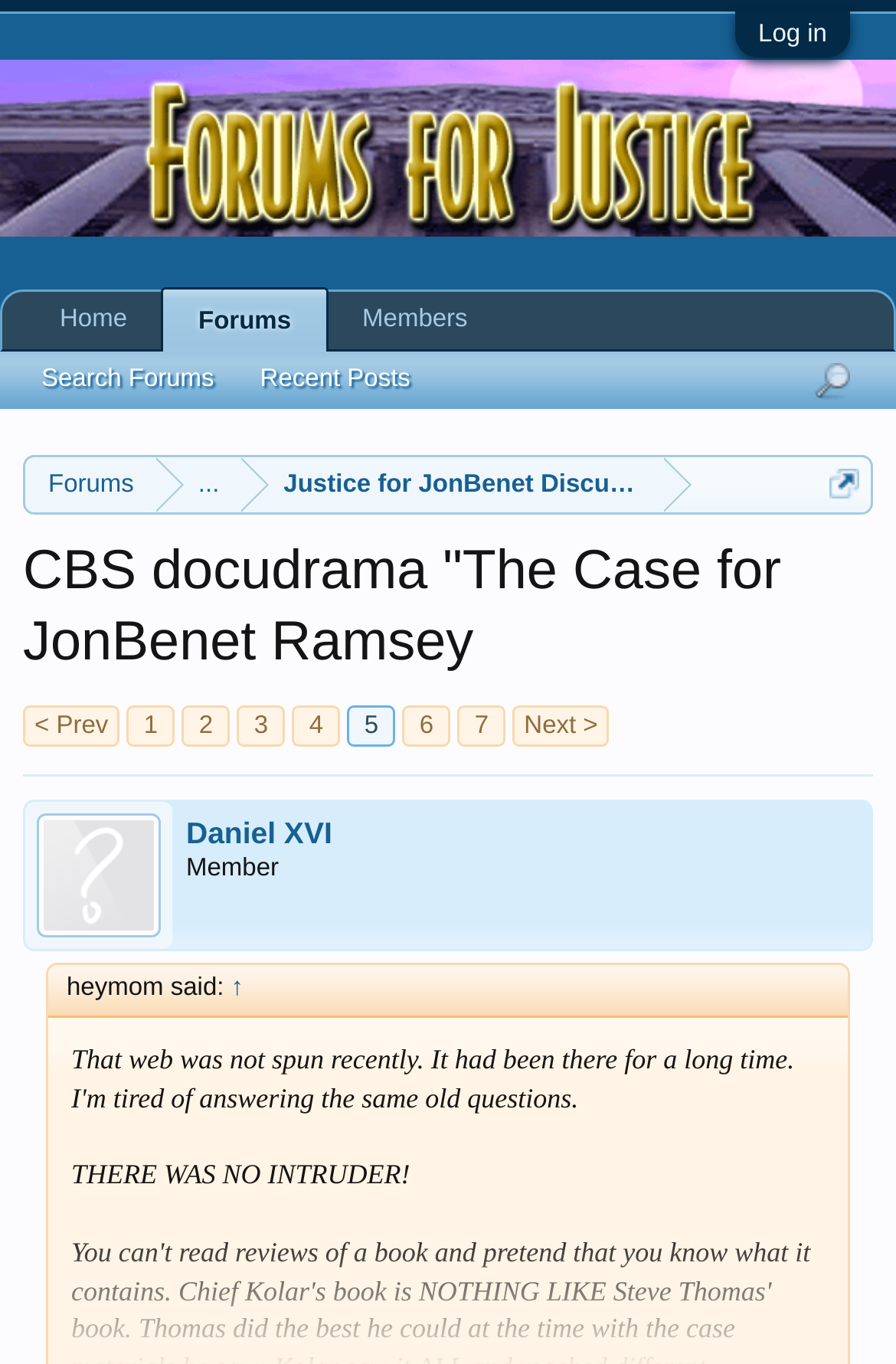What is the last edited date of the page?
Kindly offer a detailed explanation using the data available in the image.

I found the 'Last edited:' text on the page, and the corresponding date is 'Sep 27, 2016 at 1:06 PM'. Therefore, the last edited date of the page is Sep 27, 2016.